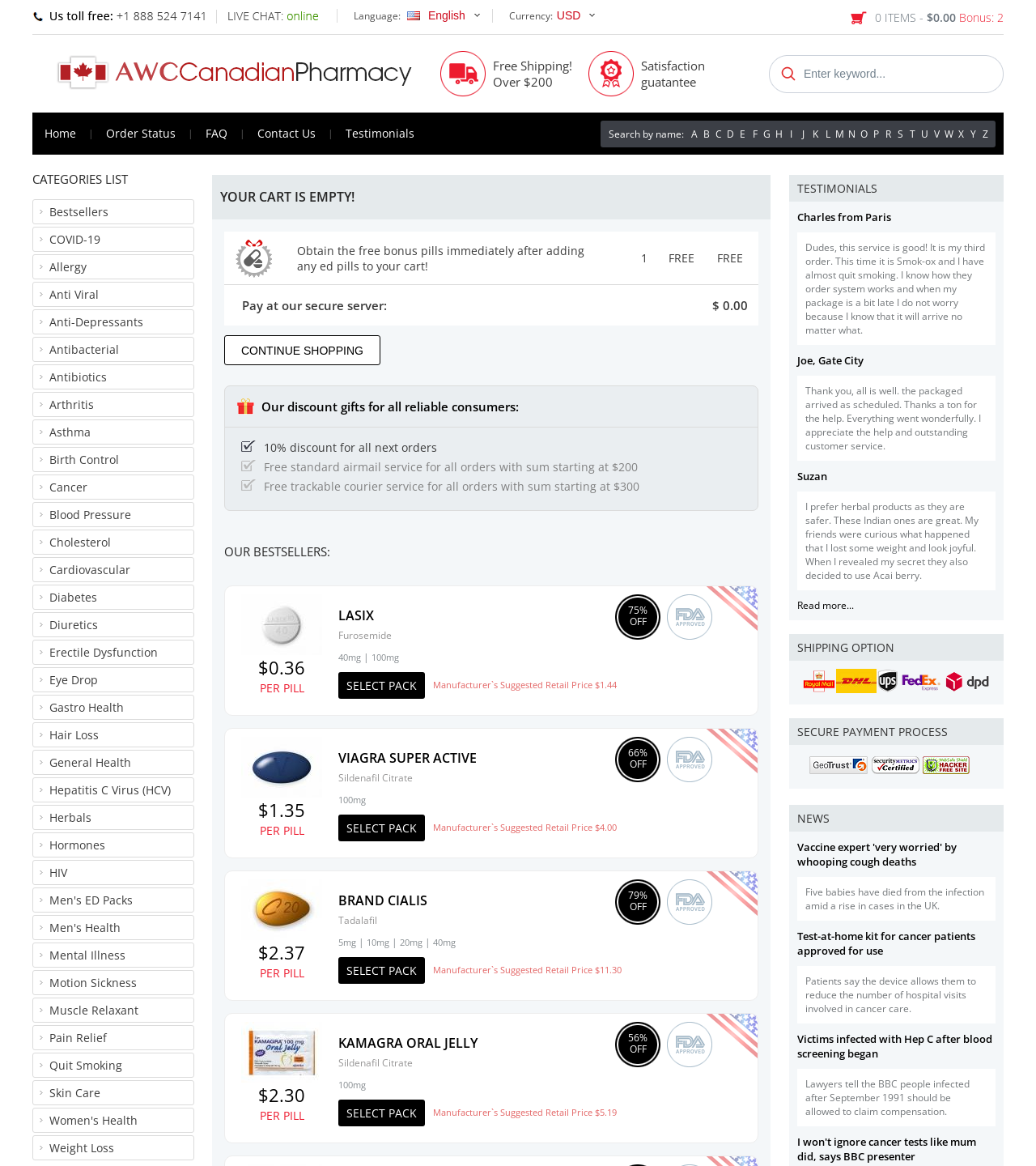Please locate the UI element described by "Blood Pressure" and provide its bounding box coordinates.

[0.032, 0.431, 0.187, 0.451]